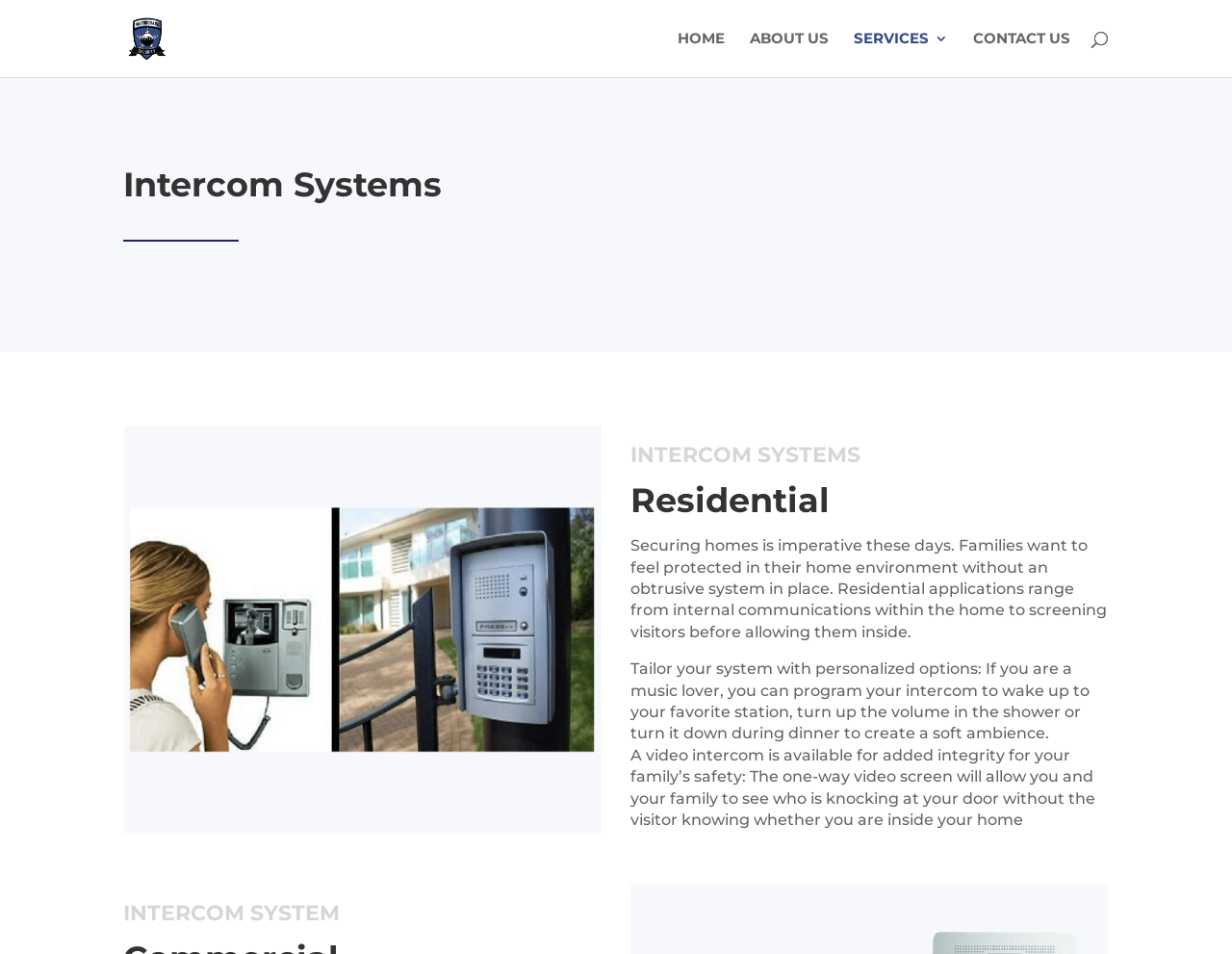Extract the bounding box coordinates for the described element: "Contact us". The coordinates should be represented as four float numbers between 0 and 1: [left, top, right, bottom].

[0.79, 0.033, 0.869, 0.081]